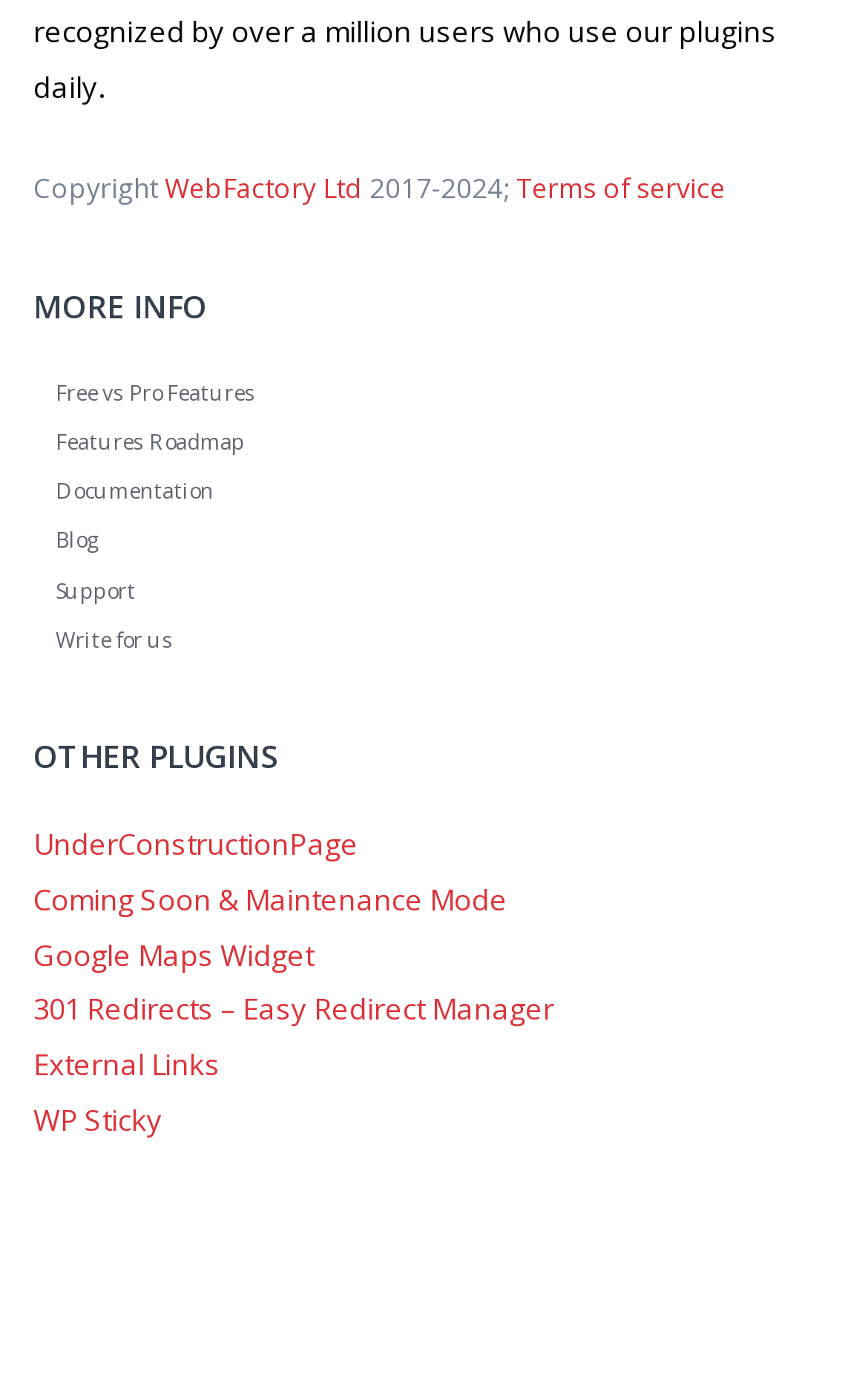Identify the bounding box coordinates of the clickable region to carry out the given instruction: "Get support".

[0.064, 0.405, 0.936, 0.441]